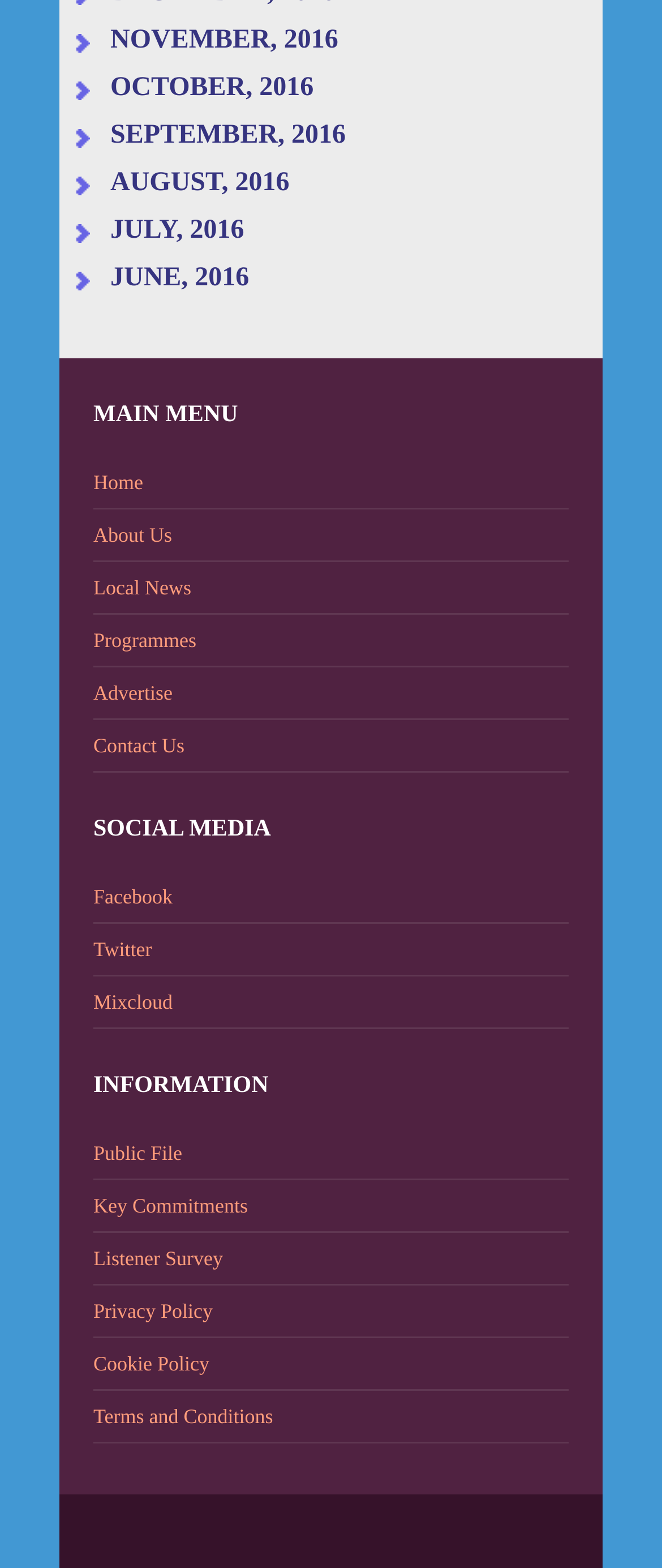How many links are available in the main menu?
Identify the answer in the screenshot and reply with a single word or phrase.

6